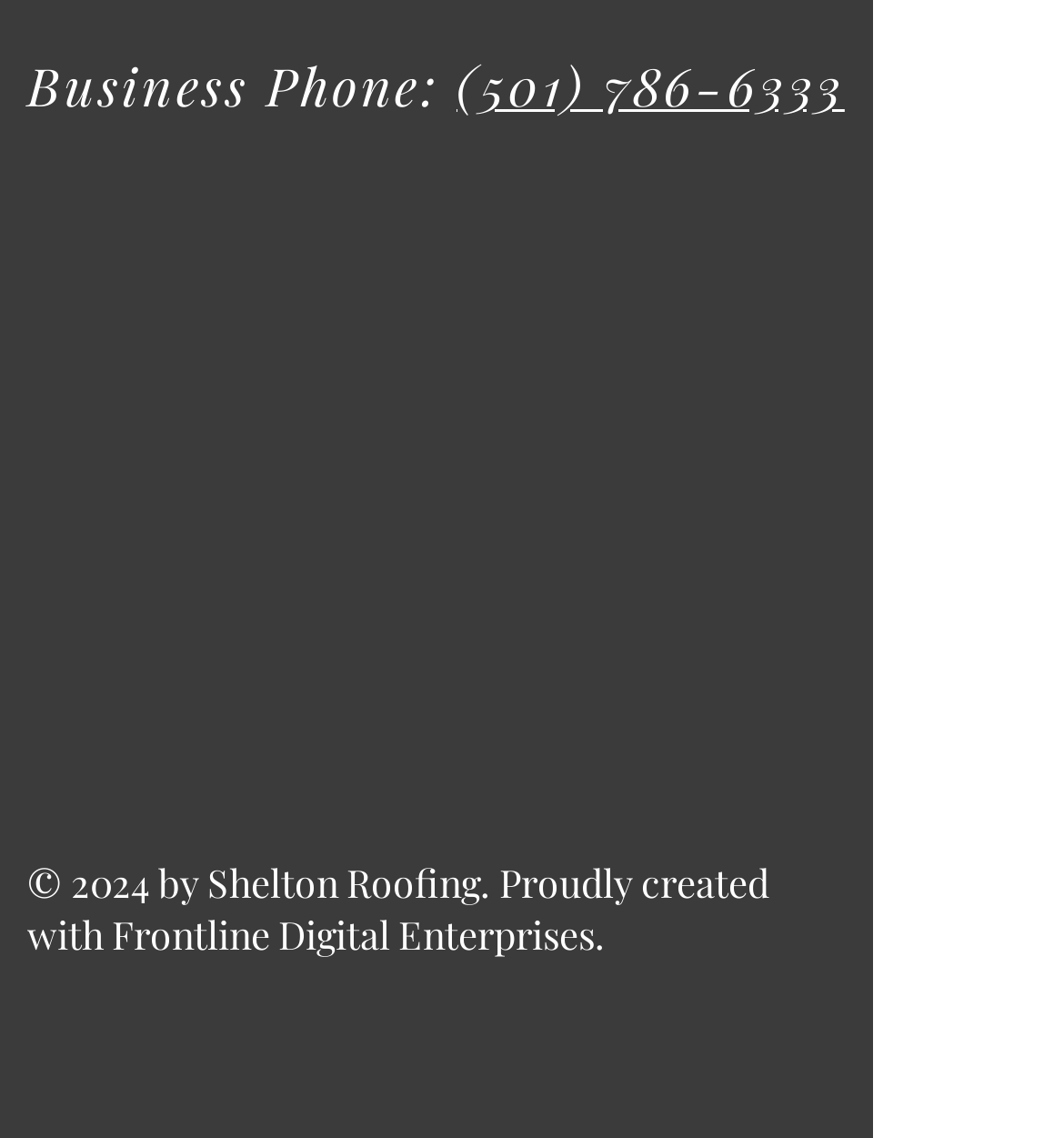Extract the bounding box coordinates of the UI element described: "(501) 786-6333". Provide the coordinates in the format [left, top, right, bottom] with values ranging from 0 to 1.

[0.429, 0.043, 0.794, 0.106]